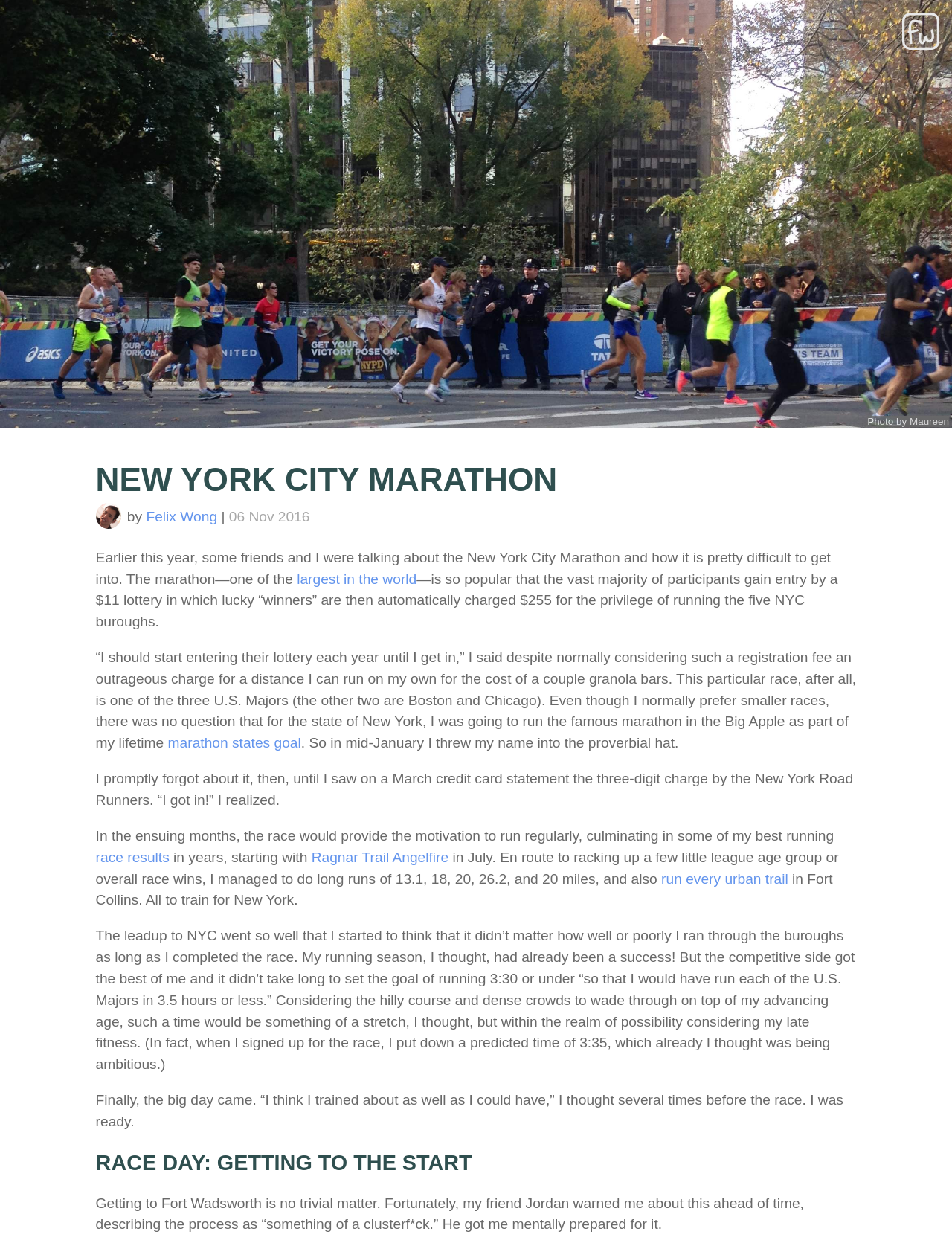Please determine and provide the text content of the webpage's heading.

NEW YORK CITY MARATHON